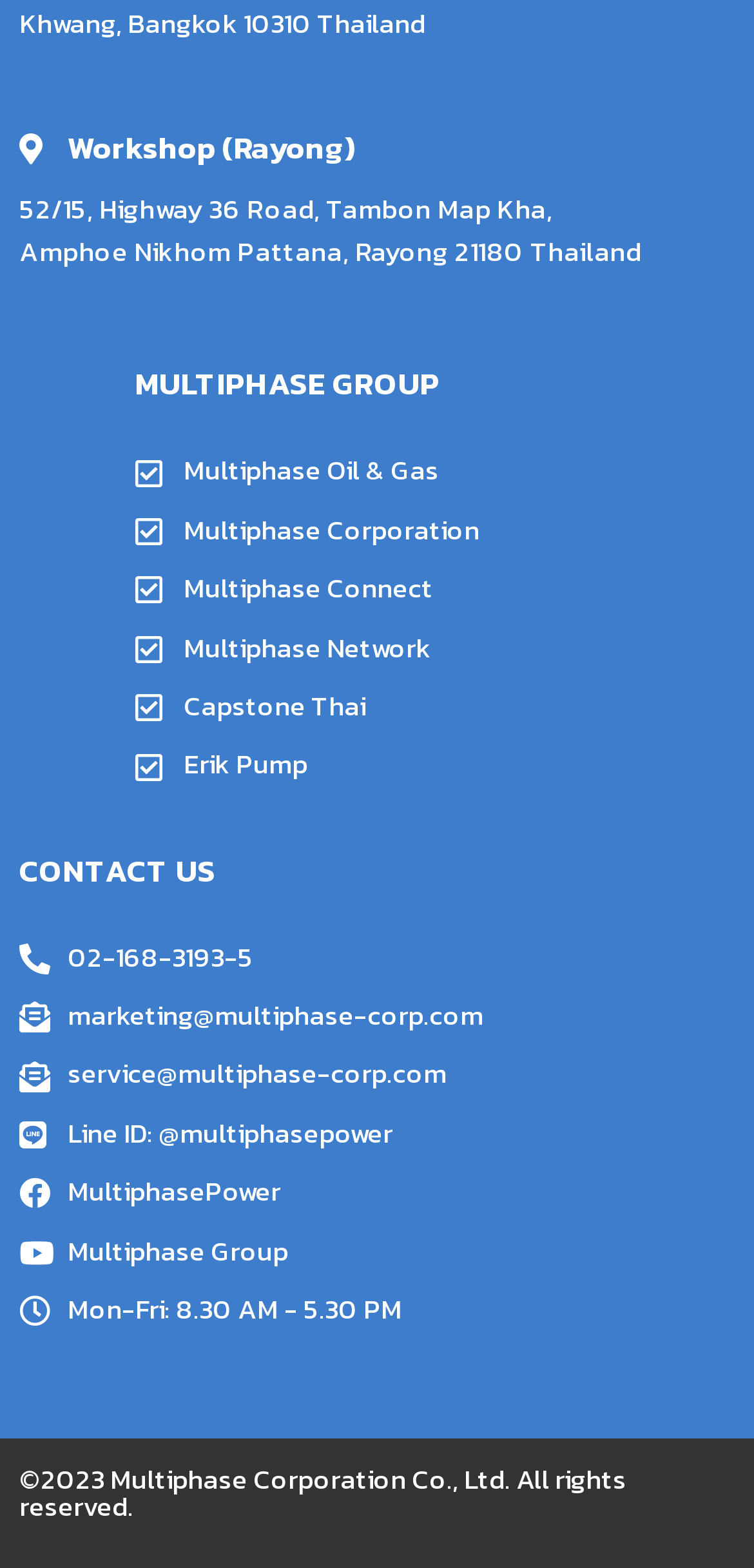Determine the bounding box coordinates of the region to click in order to accomplish the following instruction: "Click on Multiphase Oil & Gas". Provide the coordinates as four float numbers between 0 and 1, specifically [left, top, right, bottom].

[0.179, 0.288, 0.974, 0.315]